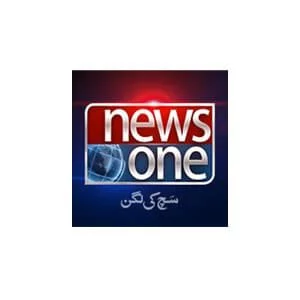Answer the question below in one word or phrase:
What is the background color of the logo?

Dark blue